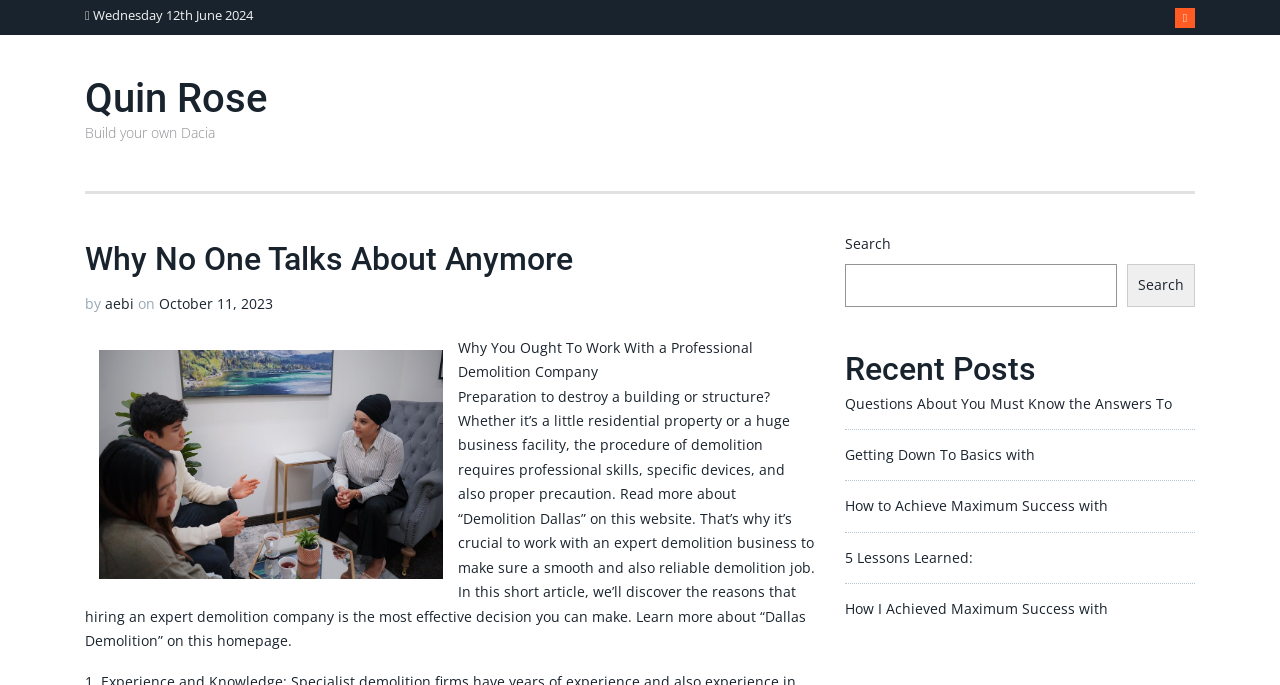Given the webpage screenshot, identify the bounding box of the UI element that matches this description: "October 11, 2023".

[0.124, 0.429, 0.213, 0.457]